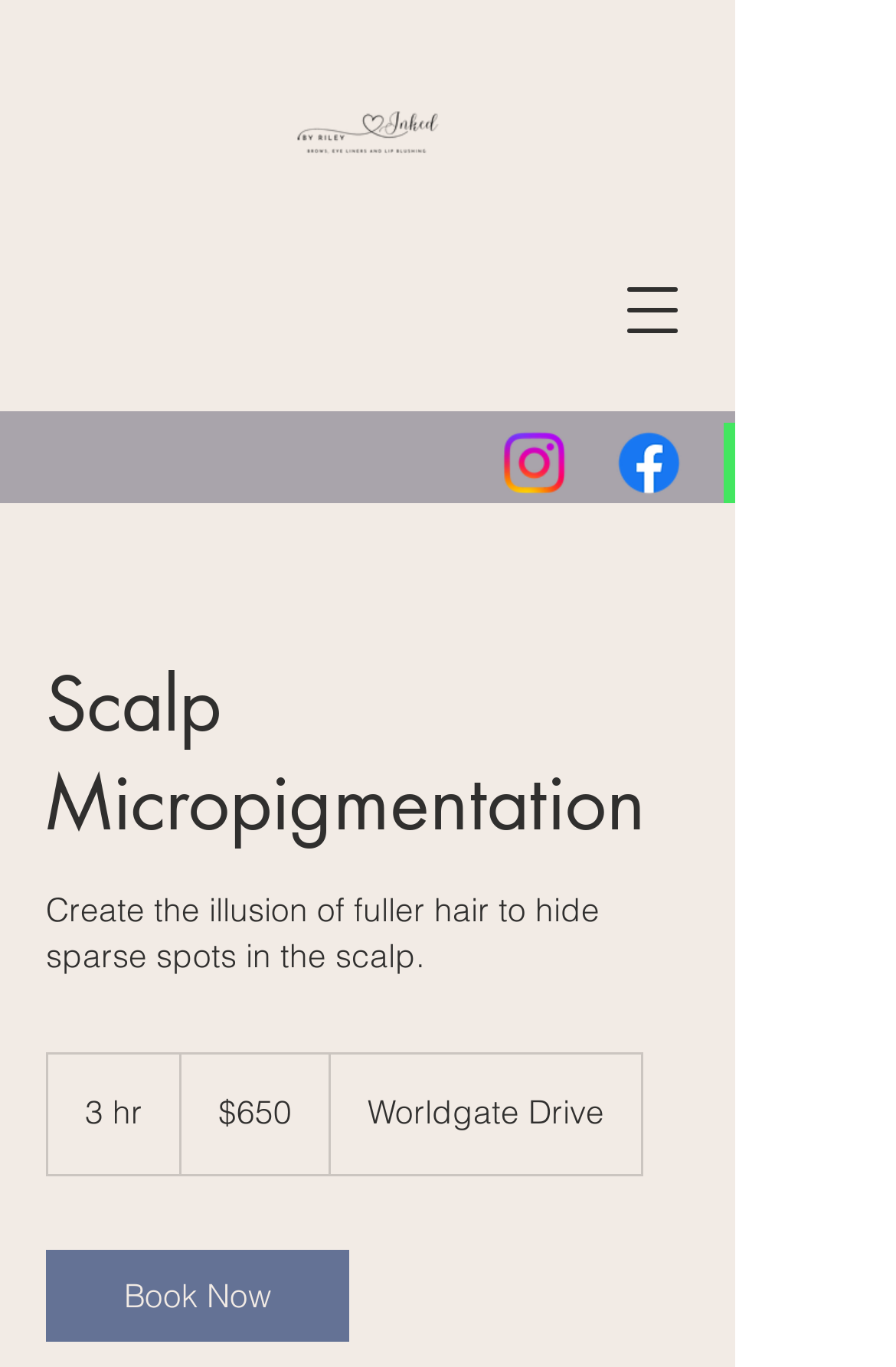What is the price of the Scalp Micropigmentation service?
Kindly offer a comprehensive and detailed response to the question.

The webpage contains a StaticText element with the content '650 US dollars', which indicates that the price of the Scalp Micropigmentation service is 650 US dollars.